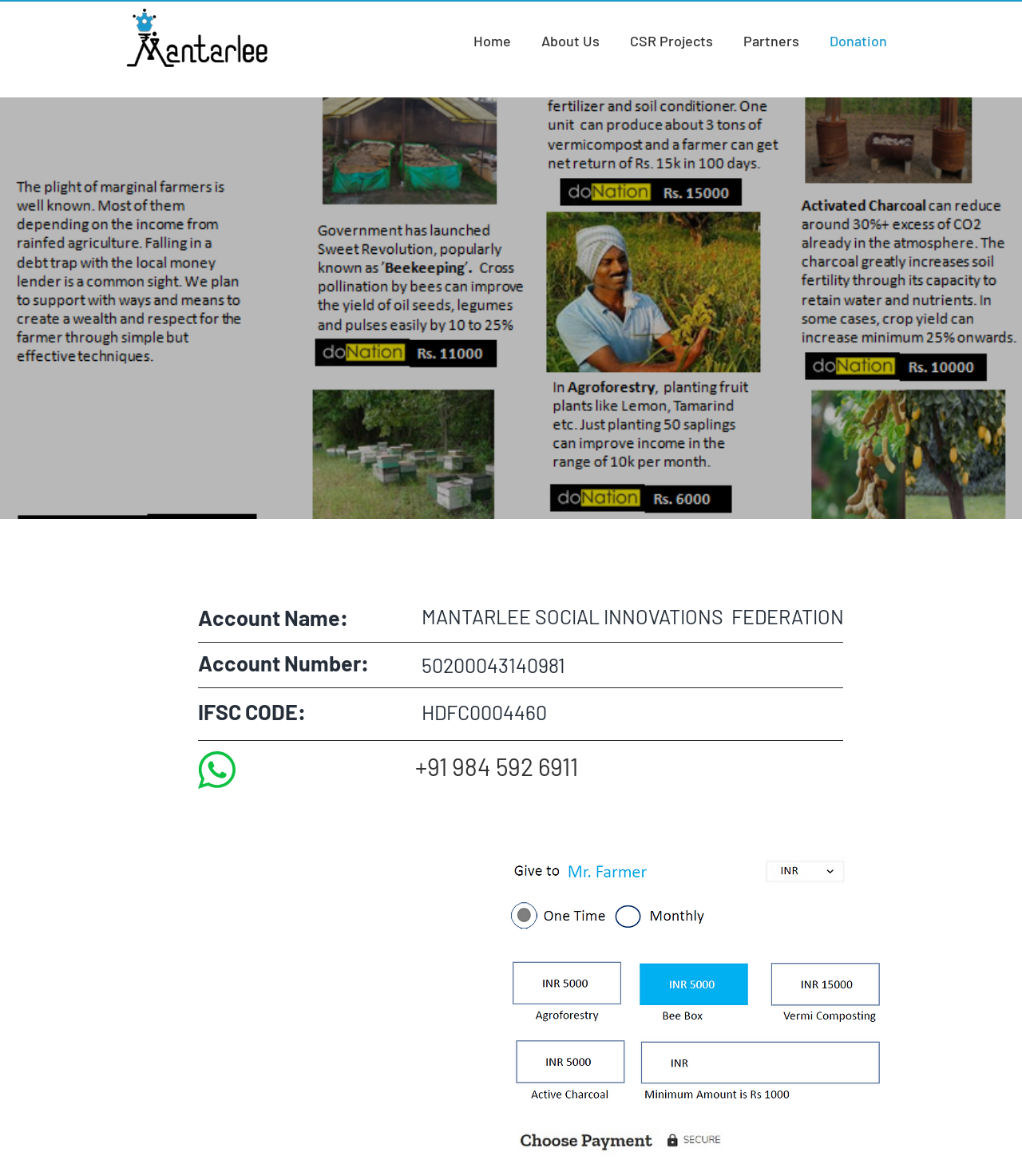Determine the bounding box coordinates for the UI element described. Format the coordinates as (top-left x, top-left y, bottom-right x, bottom-right y) and ensure all values are between 0 and 1. Element description: Home

[0.448, 0.022, 0.515, 0.047]